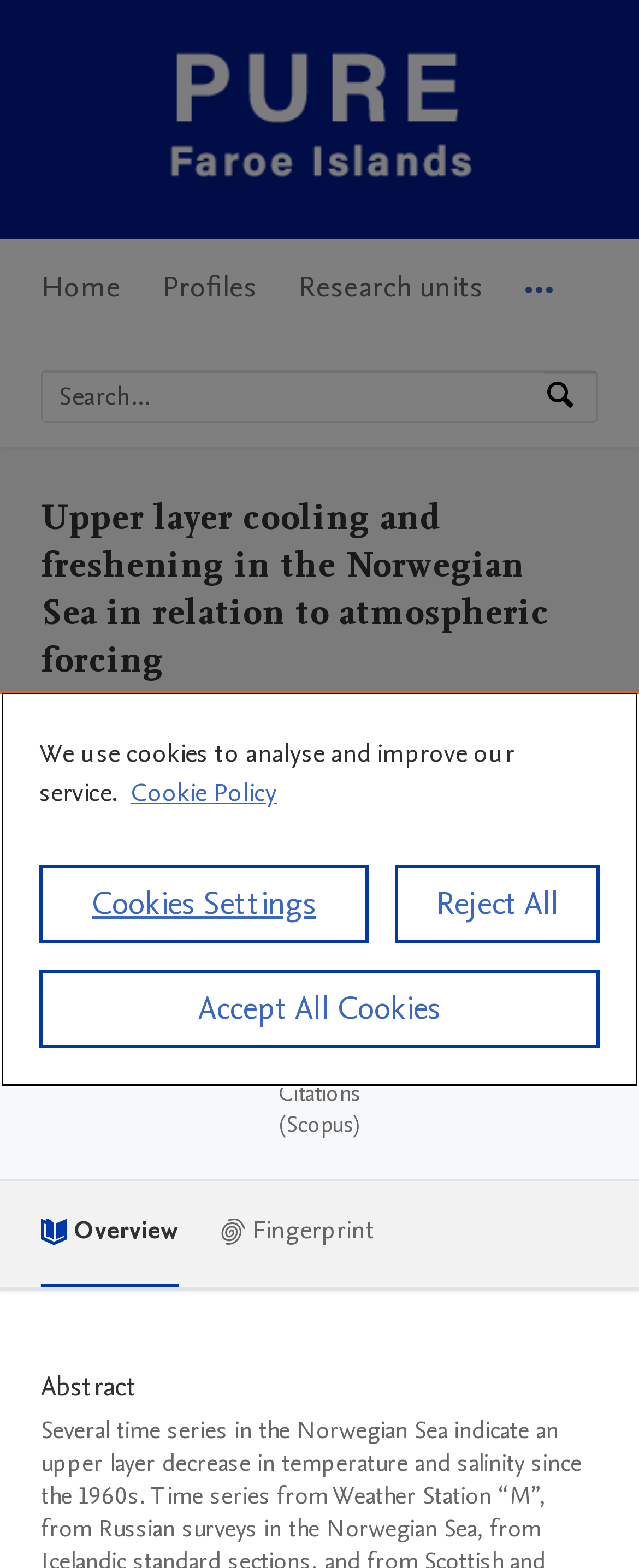Find the bounding box coordinates of the UI element according to this description: "0More".

[0.821, 0.153, 0.867, 0.22]